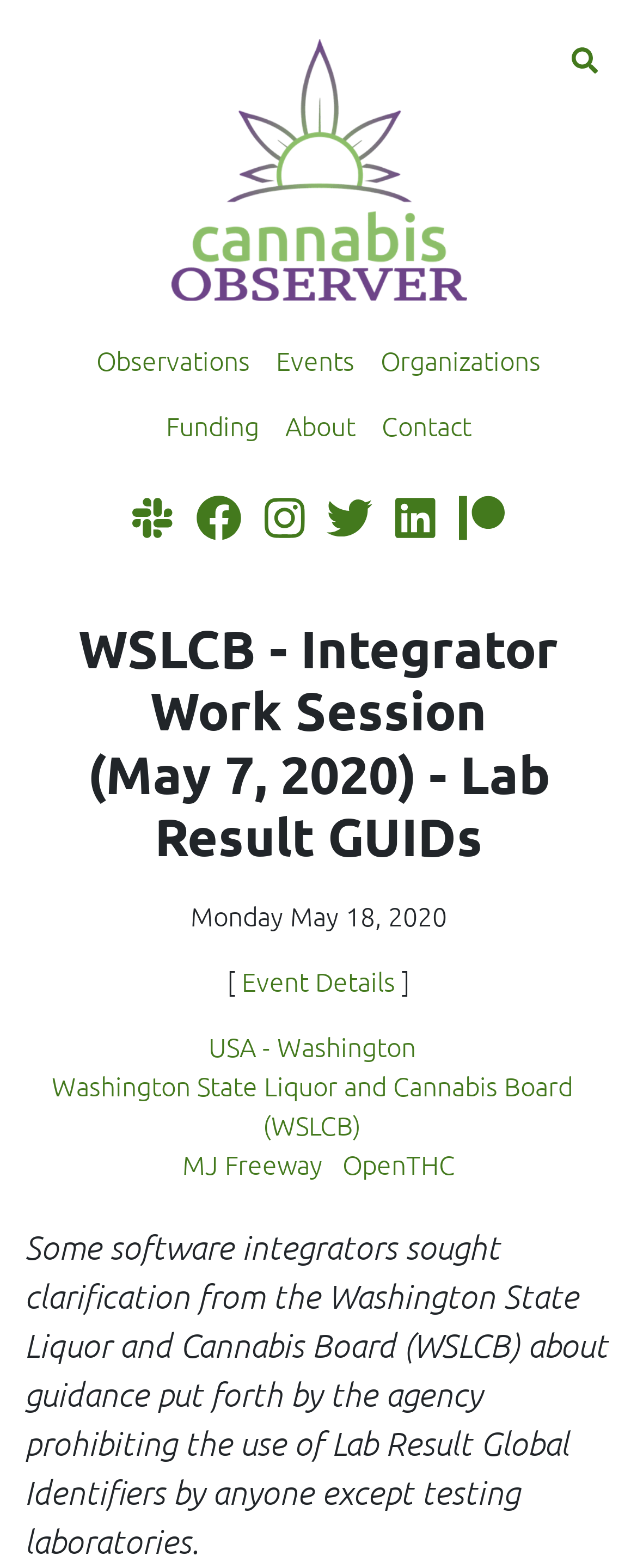Identify the bounding box coordinates of the clickable region necessary to fulfill the following instruction: "visit corporate site". The bounding box coordinates should be four float numbers between 0 and 1, i.e., [left, top, right, bottom].

None